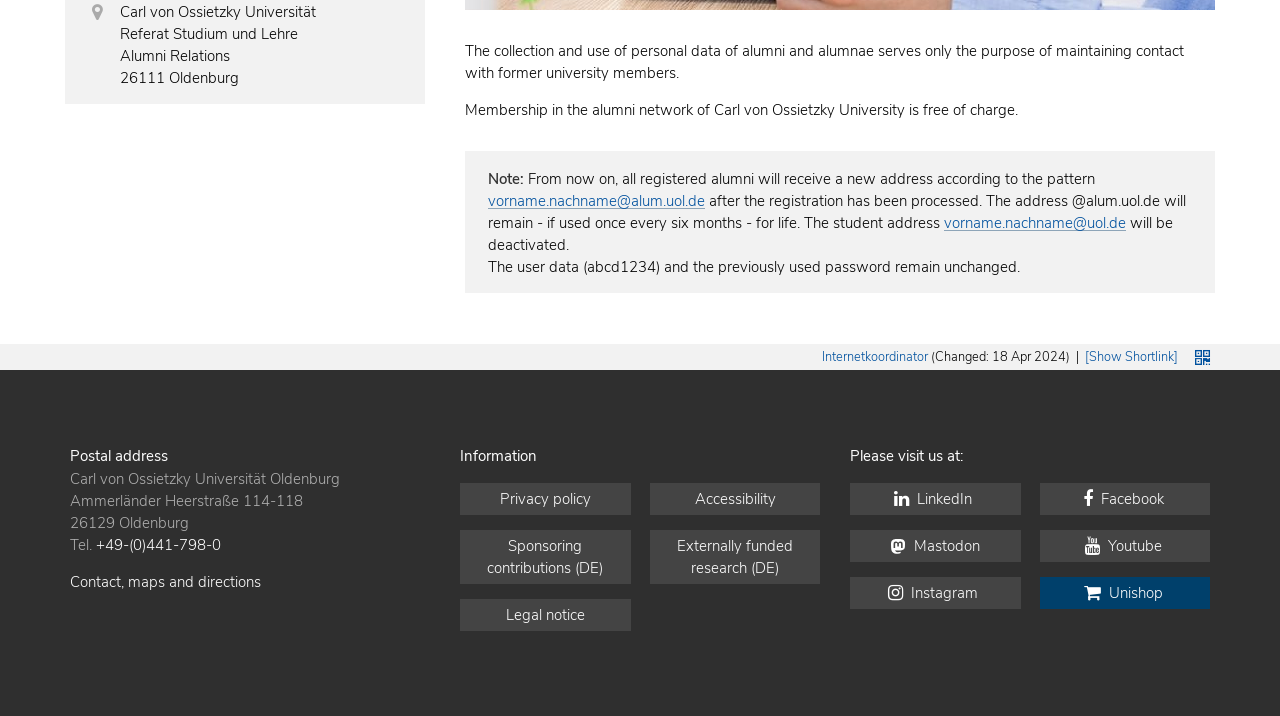For the following element description, predict the bounding box coordinates in the format (top-left x, top-left y, bottom-right x, bottom-right y). All values should be floating point numbers between 0 and 1. Description: Unishop

[0.812, 0.806, 0.946, 0.85]